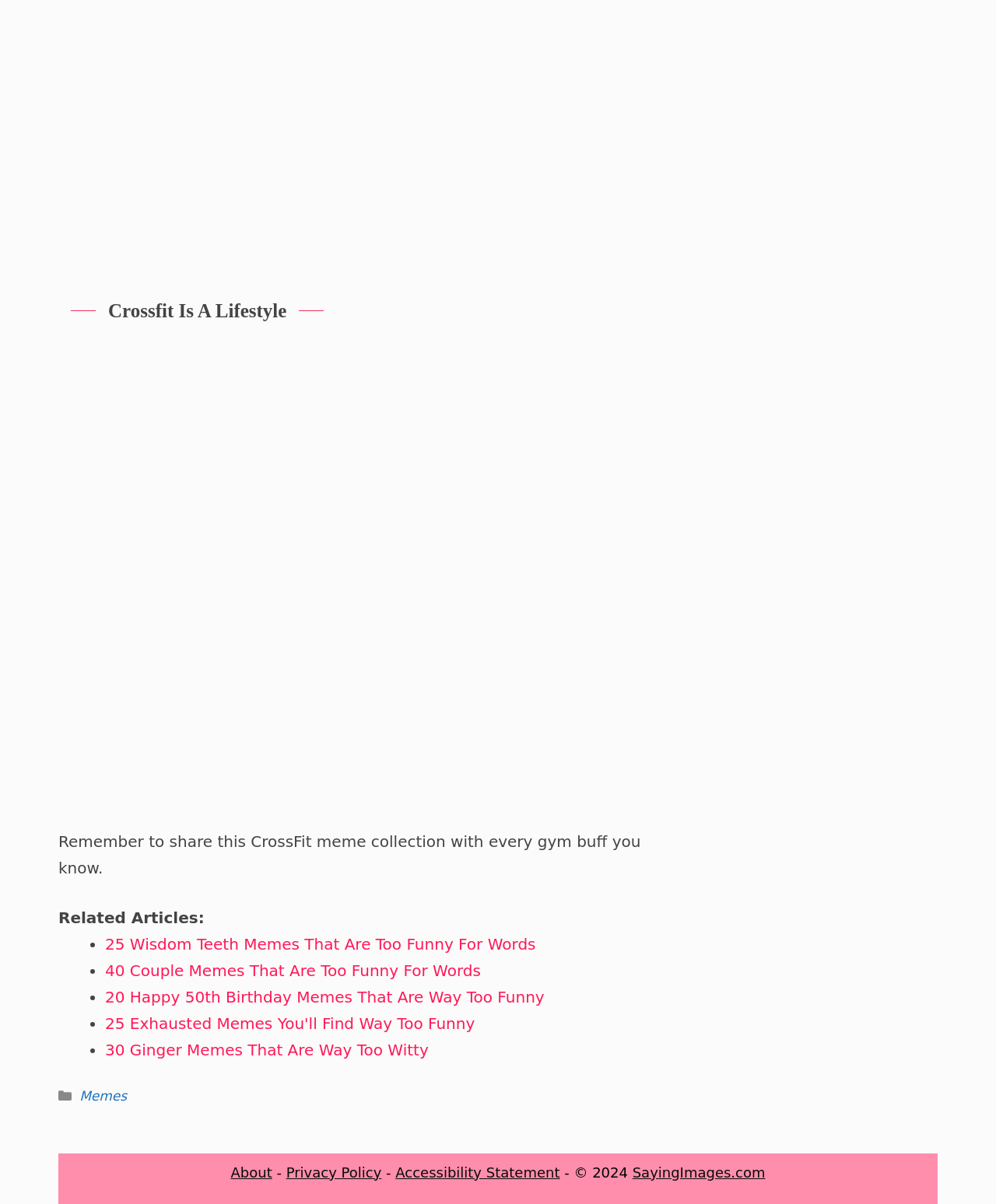Locate the bounding box coordinates of the element to click to perform the following action: 'browse Memes category'. The coordinates should be given as four float values between 0 and 1, in the form of [left, top, right, bottom].

[0.08, 0.904, 0.128, 0.917]